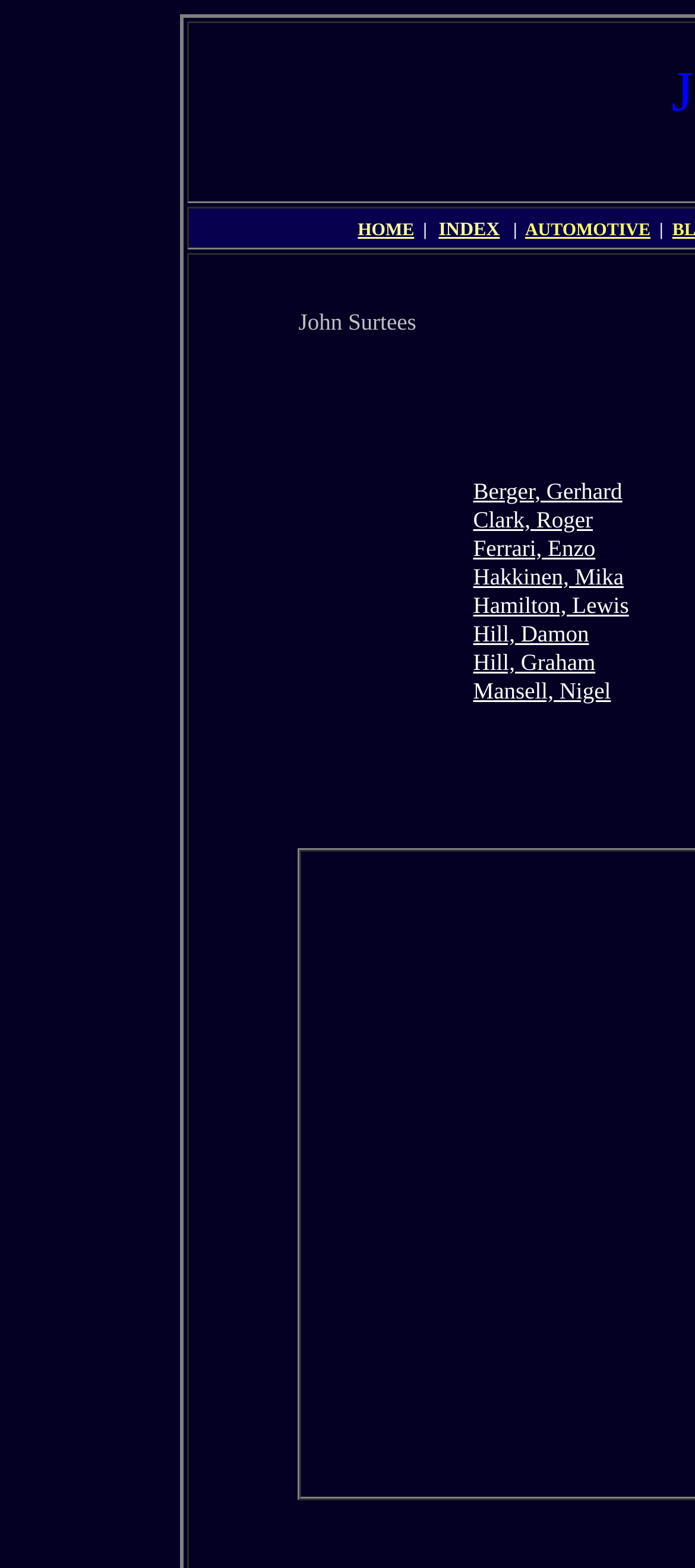Please determine the bounding box coordinates for the element with the description: "AUTOMOTIVE".

[0.755, 0.141, 0.936, 0.153]